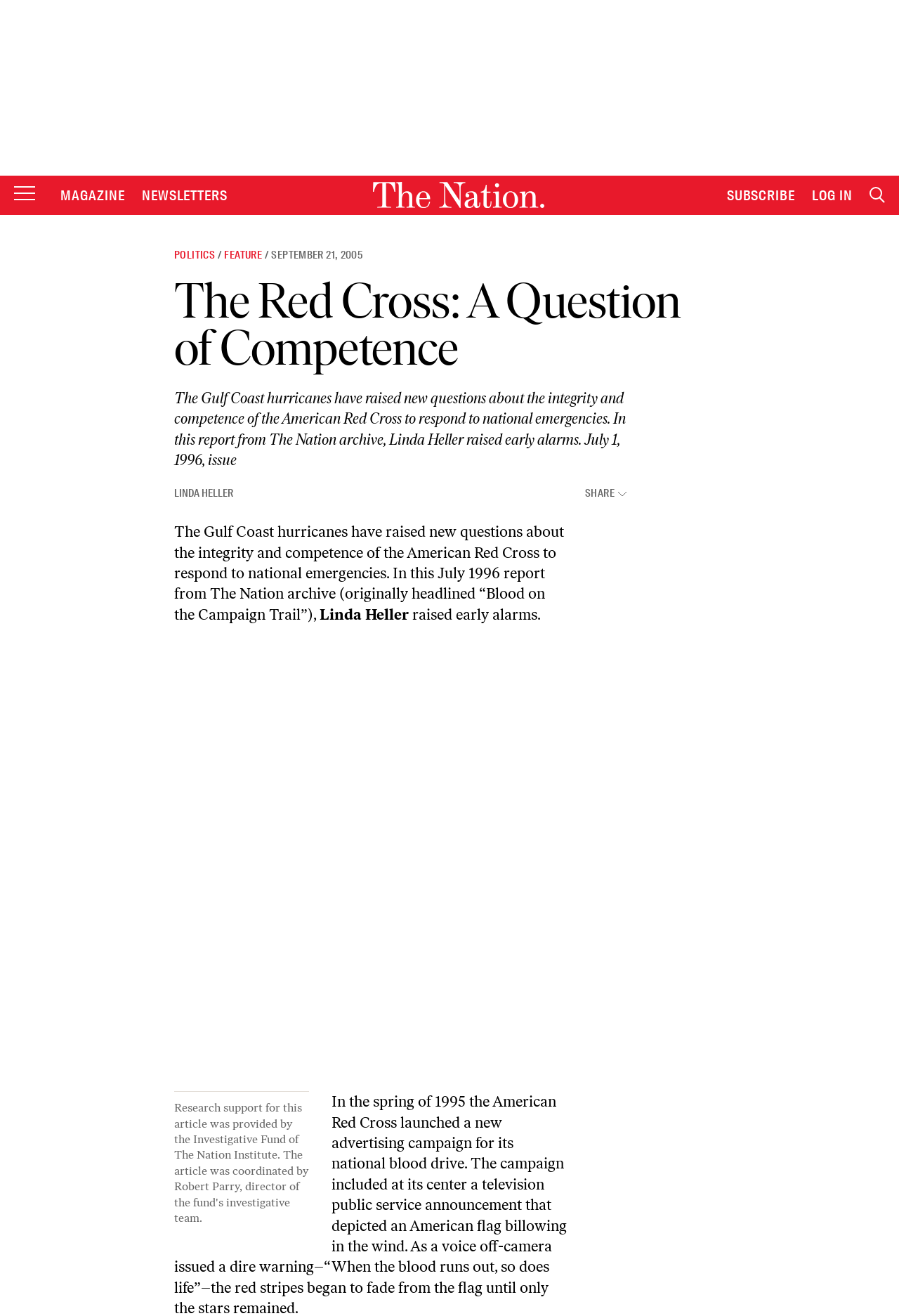Find and specify the bounding box coordinates that correspond to the clickable region for the instruction: "Subscribe".

[0.808, 0.141, 0.885, 0.155]